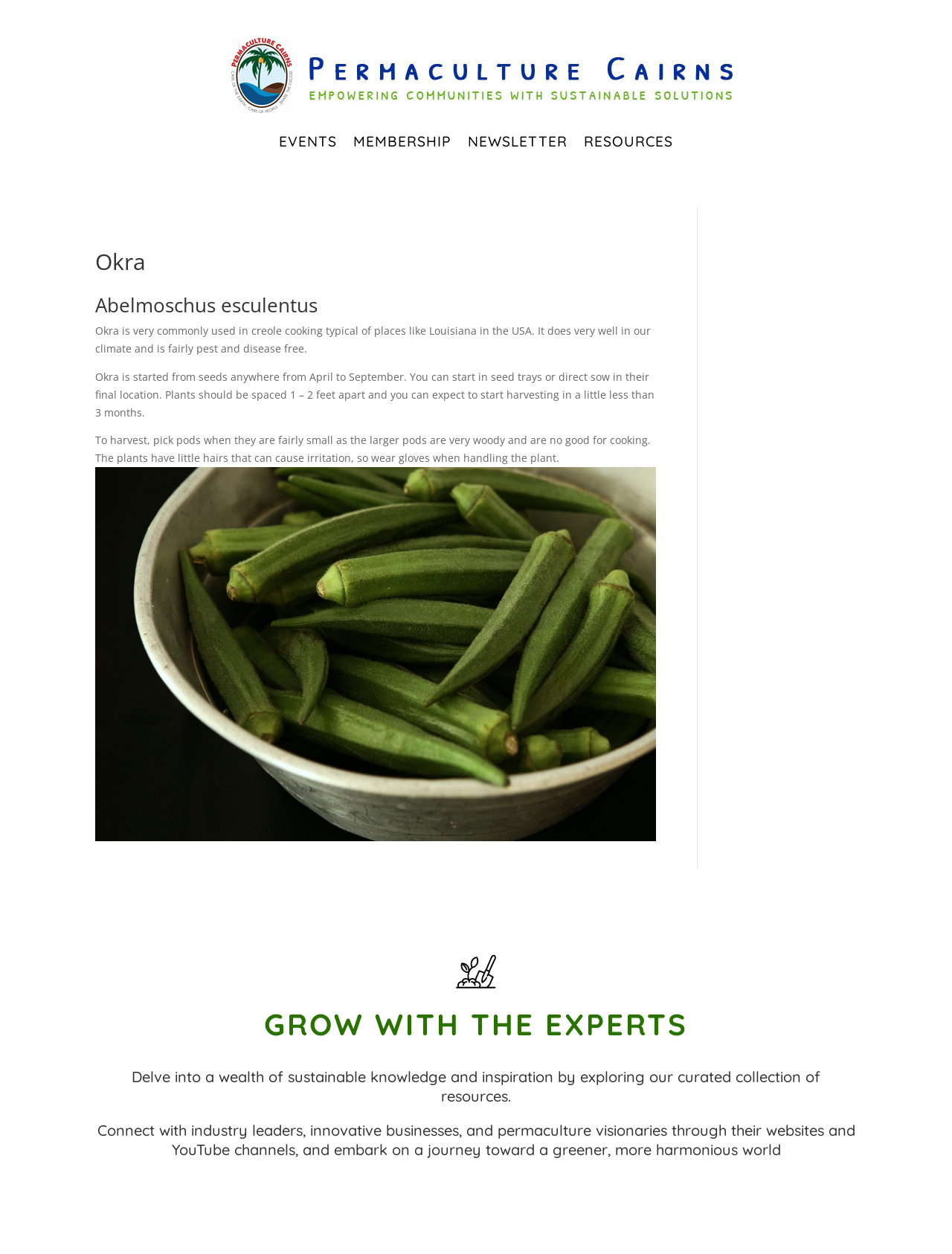Locate the bounding box of the UI element with the following description: "Resources".

[0.613, 0.09, 0.707, 0.135]